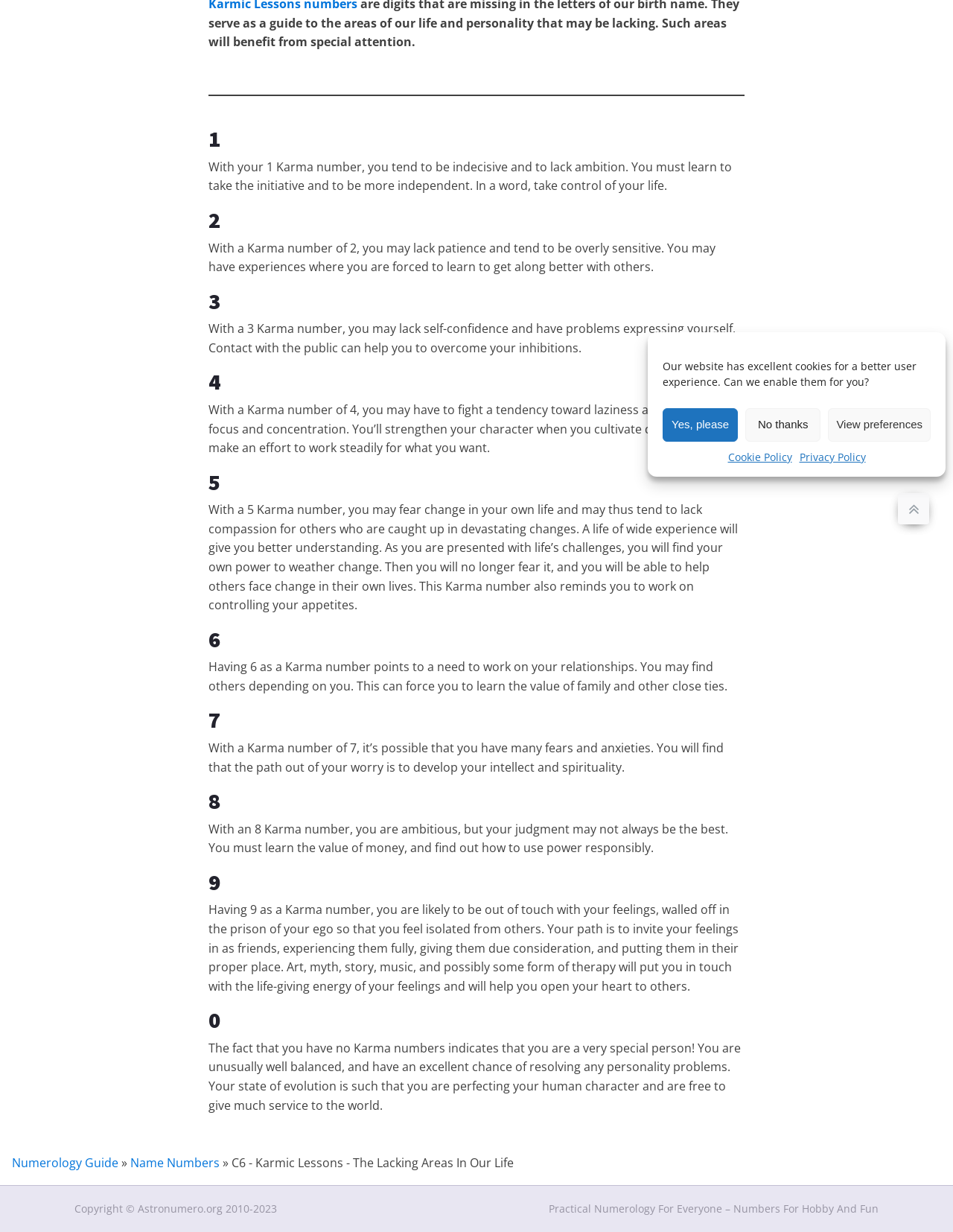Determine the bounding box coordinates for the HTML element described here: "more about Raskelf".

None